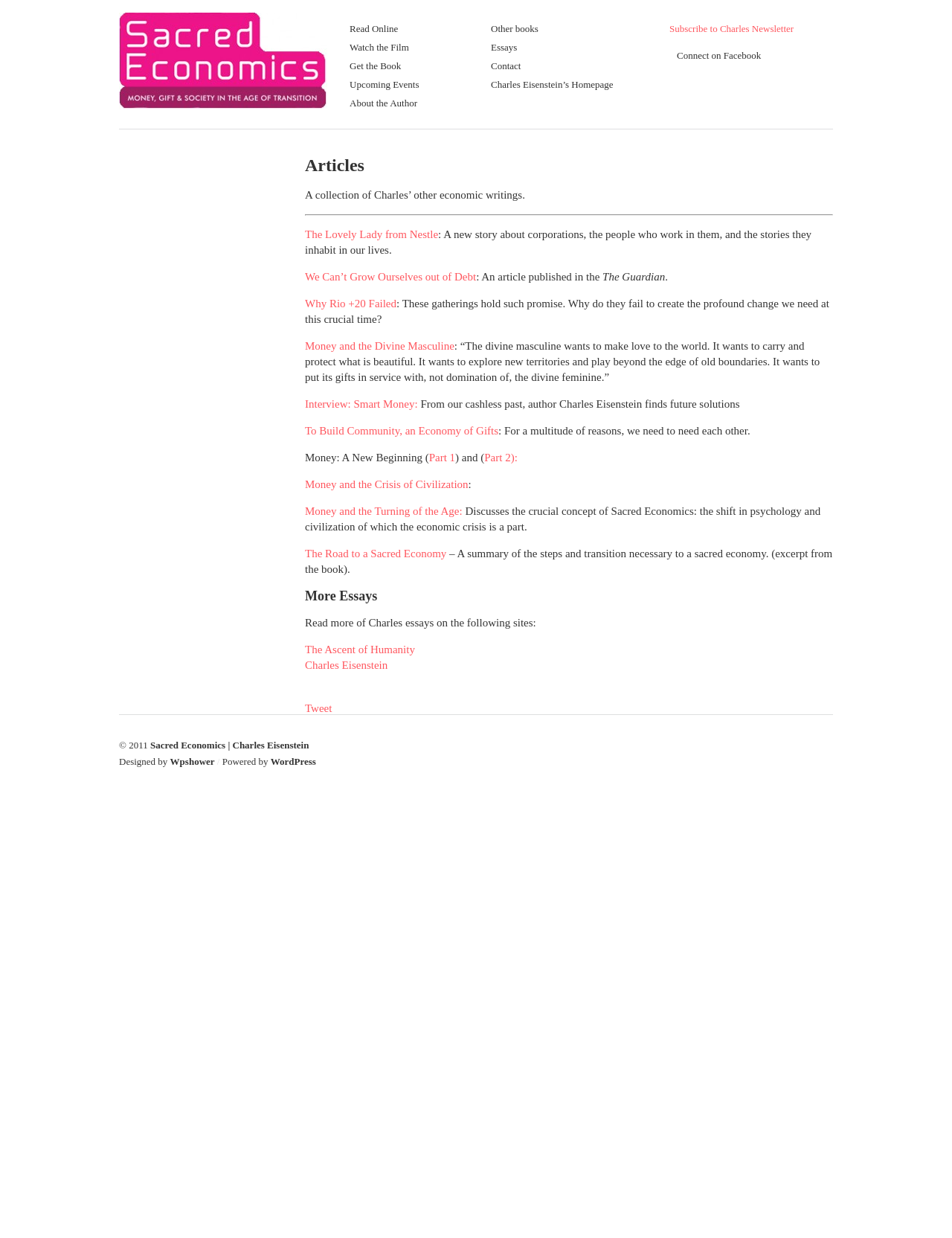Locate the bounding box coordinates of the segment that needs to be clicked to meet this instruction: "Read more essays on 'The Ascent of Humanity'".

[0.32, 0.52, 0.436, 0.529]